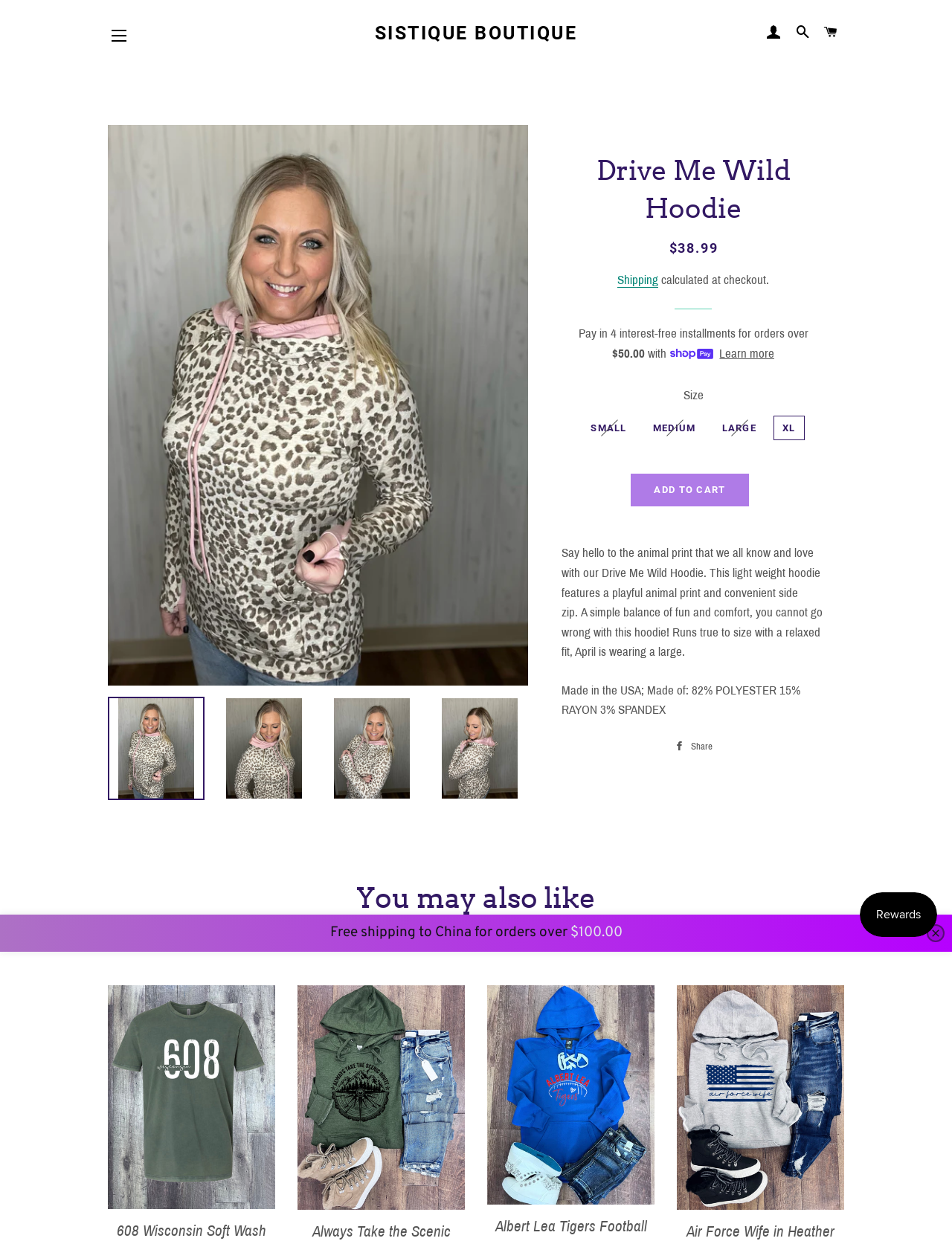Indicate the bounding box coordinates of the element that must be clicked to execute the instruction: "Click the 'ADD TO CART' button". The coordinates should be given as four float numbers between 0 and 1, i.e., [left, top, right, bottom].

[0.663, 0.381, 0.786, 0.407]